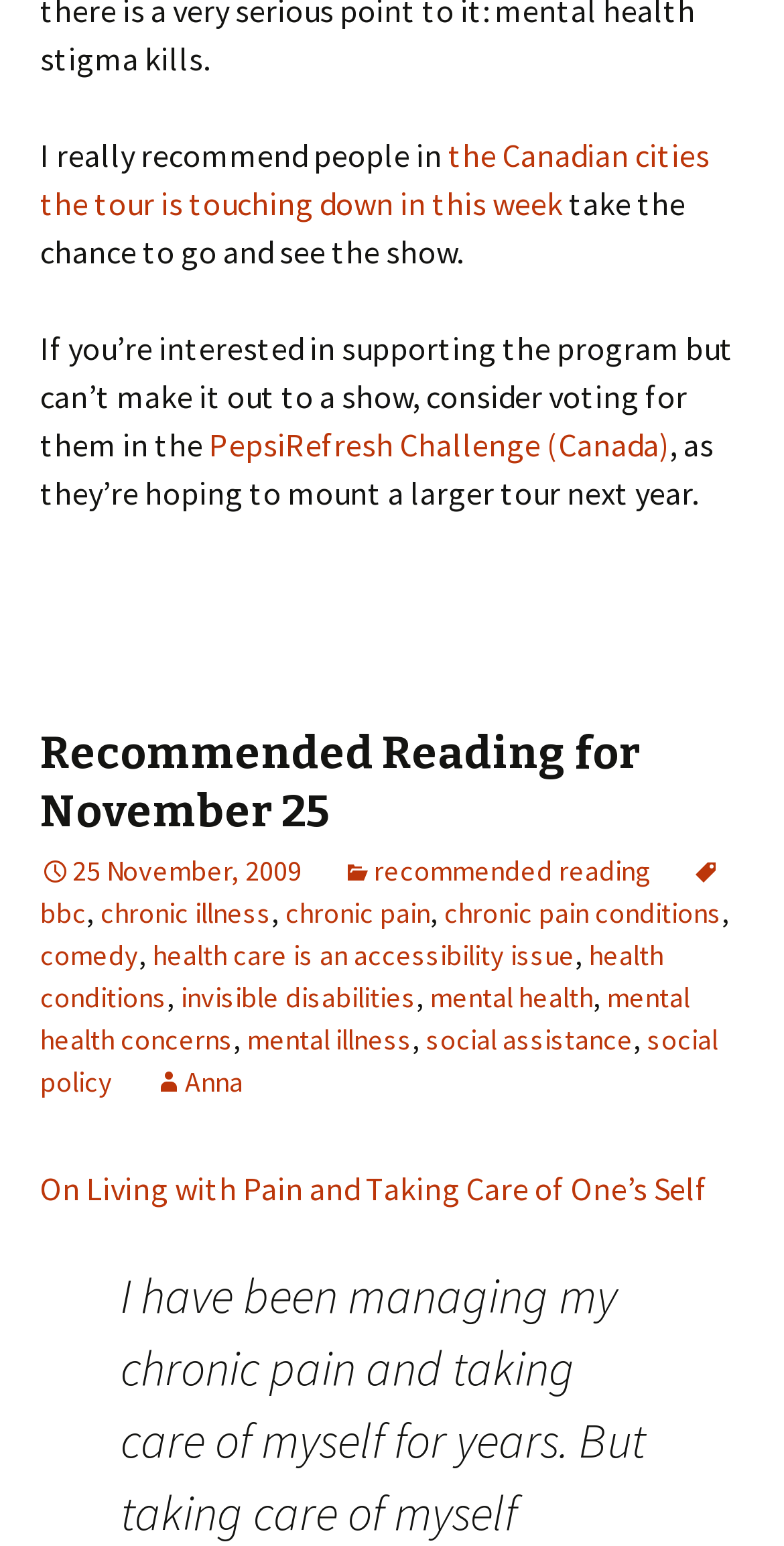Can you show the bounding box coordinates of the region to click on to complete the task described in the instruction: "visit the page about living with pain and taking care of oneself"?

[0.051, 0.756, 0.903, 0.782]